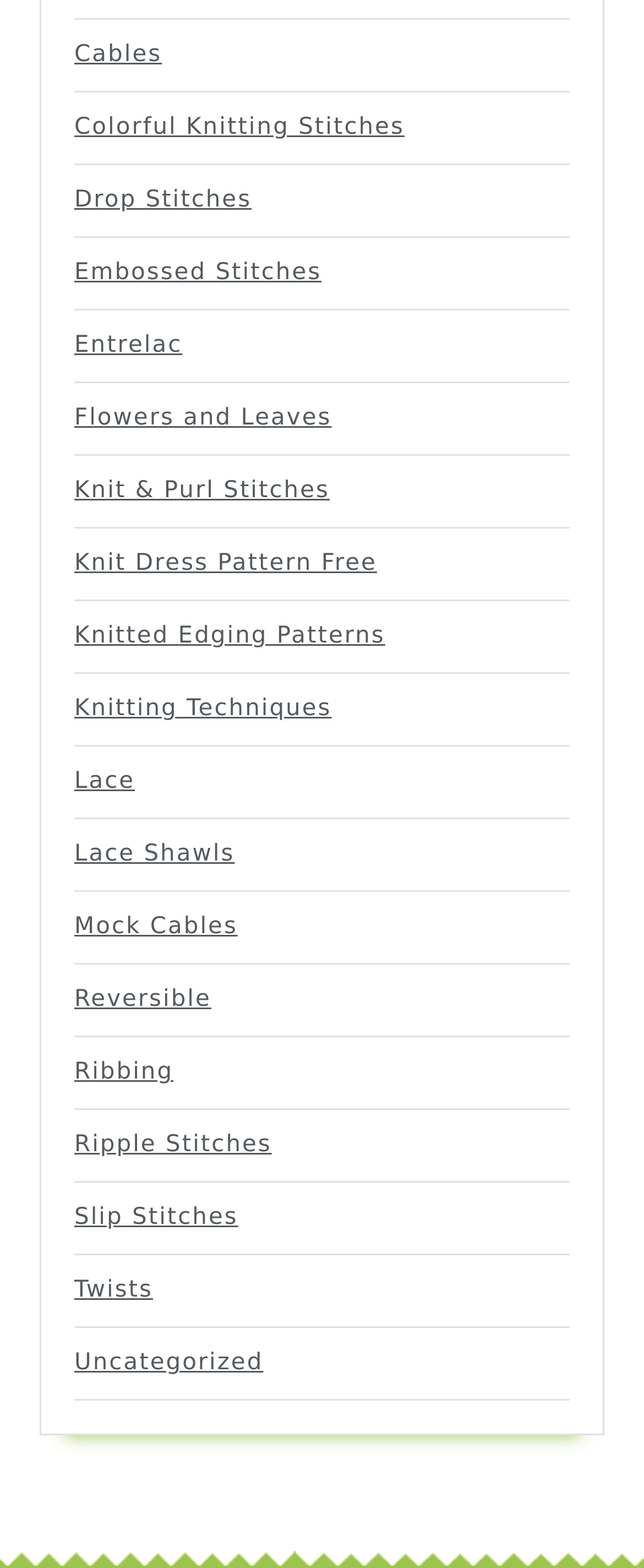Respond with a single word or phrase for the following question: 
What is the longest link text on the webpage?

Knit Dress Pattern Free